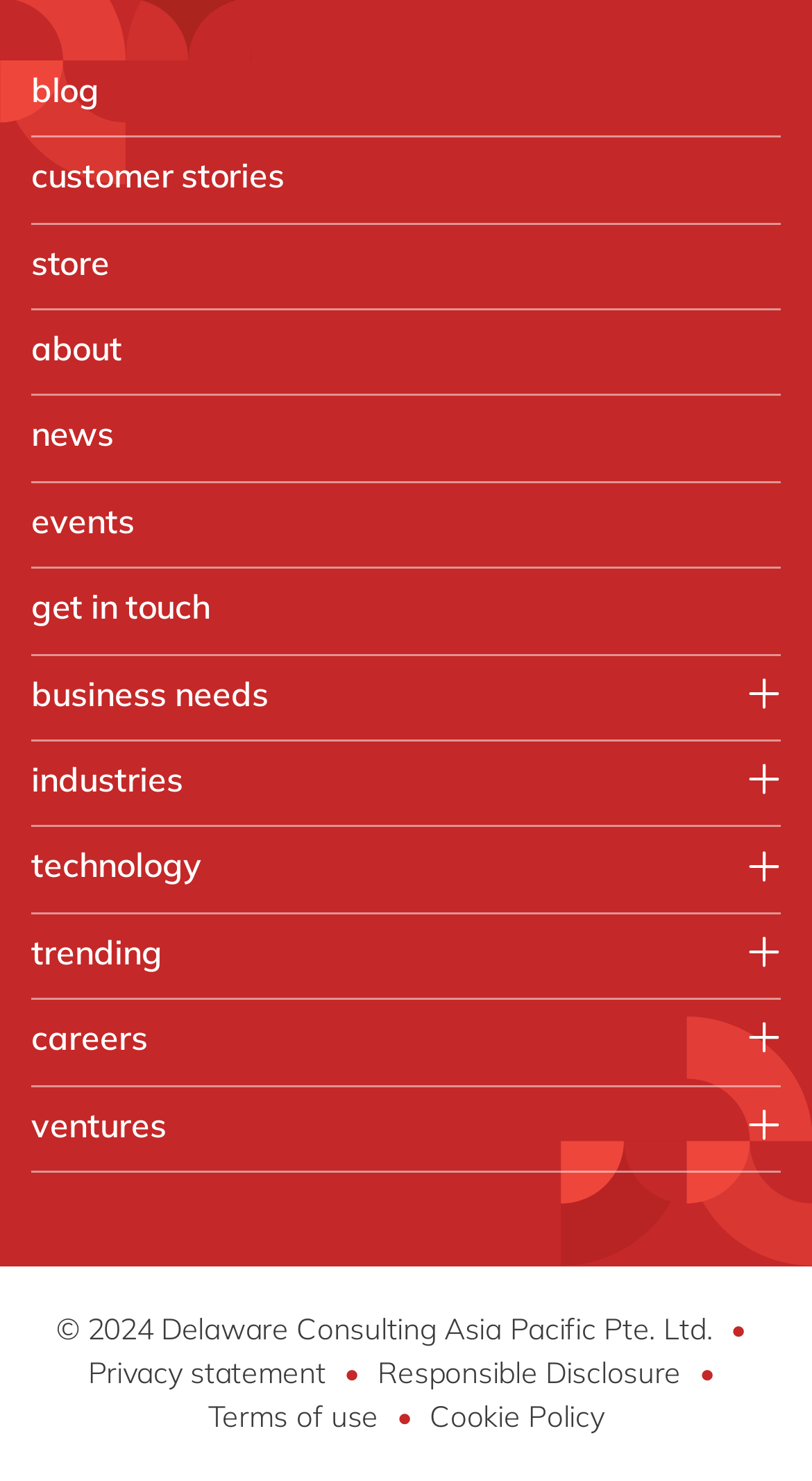Carefully examine the image and provide an in-depth answer to the question: What is the purpose of the 'ventures' section?

I inferred the purpose of the 'ventures' section by its position in the footer and the text content of the links under it, which suggest that it provides information about ventures by delaware.